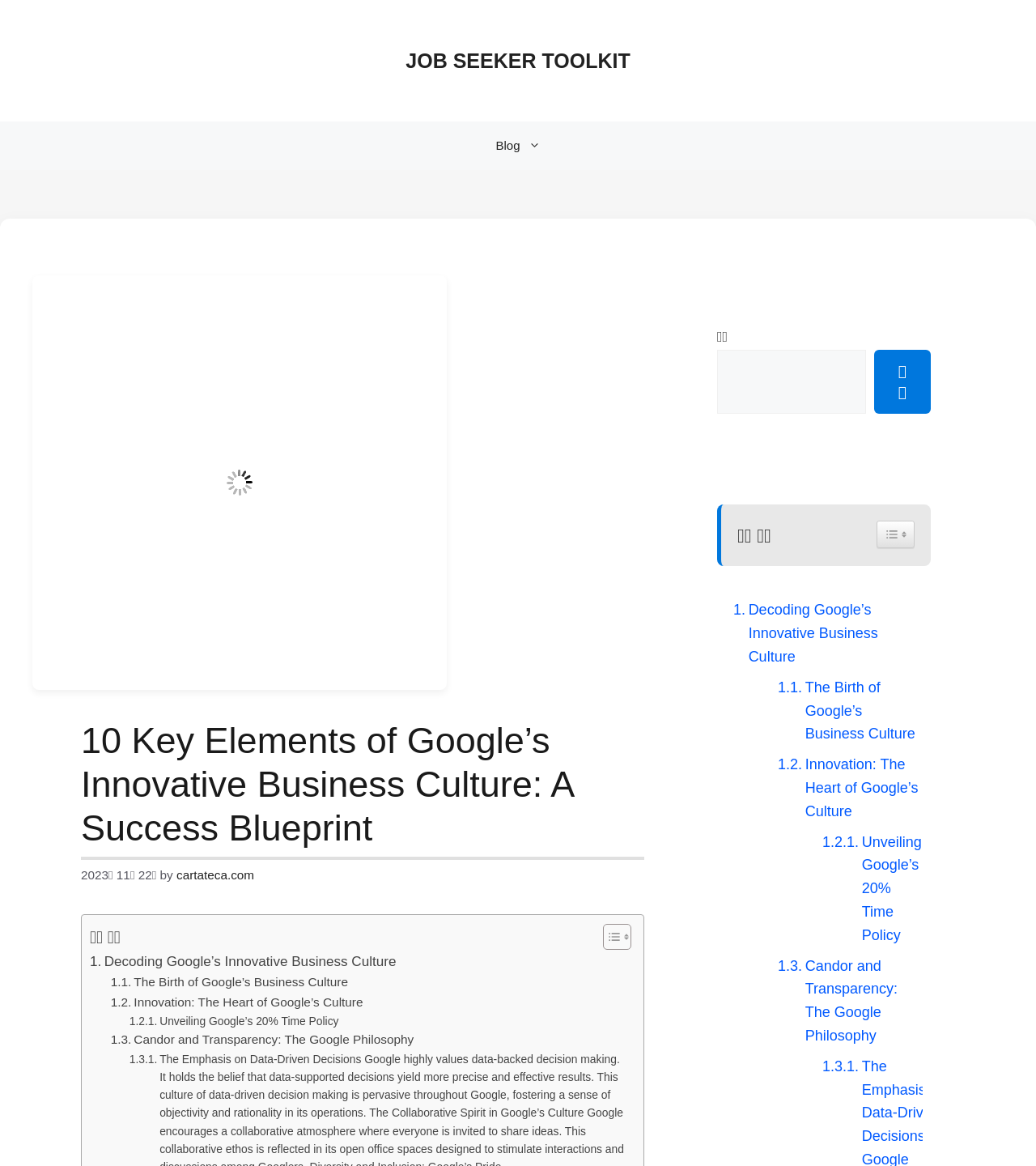Pinpoint the bounding box coordinates of the element you need to click to execute the following instruction: "Go to the blog". The bounding box should be represented by four float numbers between 0 and 1, in the format [left, top, right, bottom].

[0.463, 0.104, 0.537, 0.146]